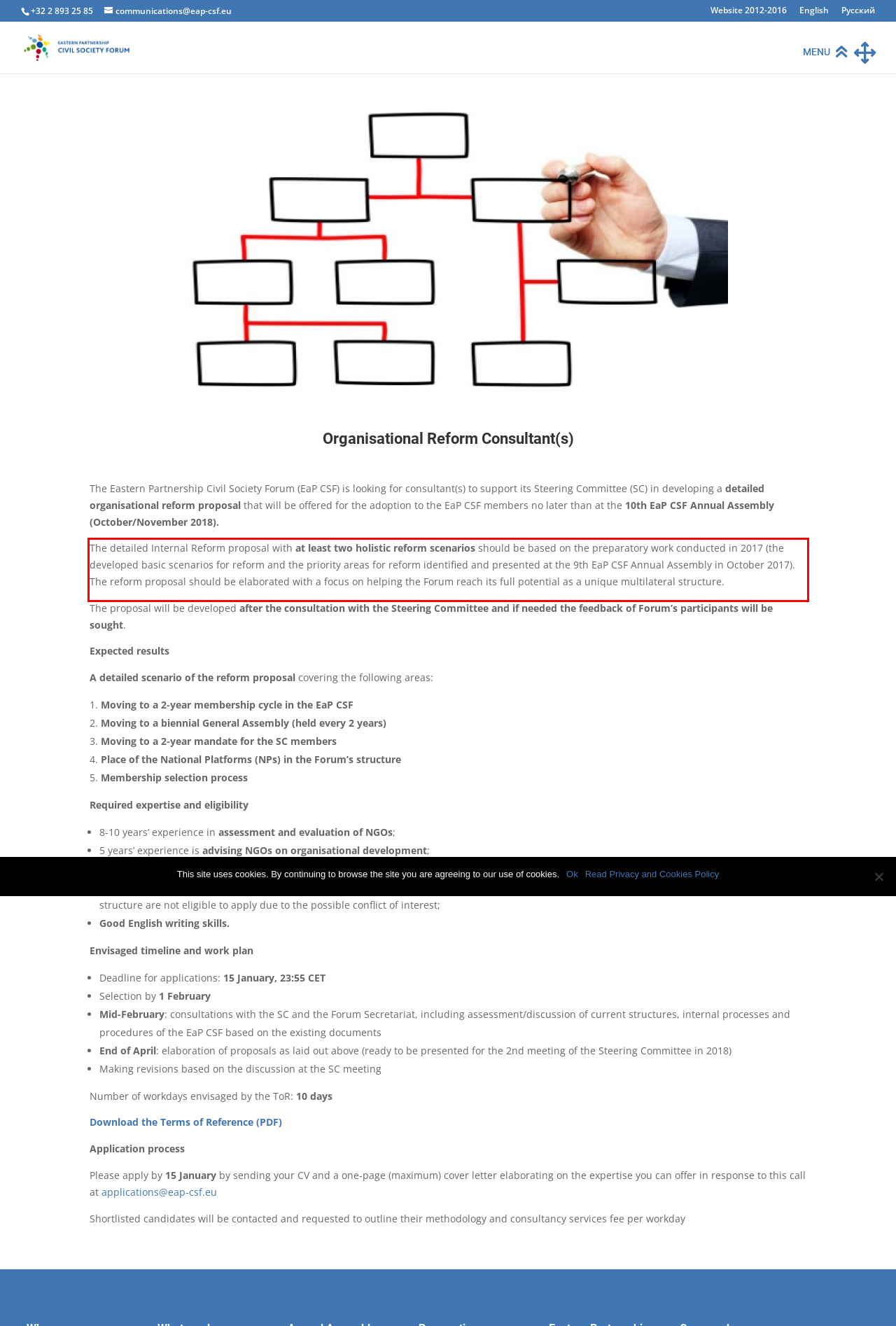You are provided with a screenshot of a webpage featuring a red rectangle bounding box. Extract the text content within this red bounding box using OCR.

The detailed Internal Reform proposal with at least two holistic reform scenarios should be based on the preparatory work conducted in 2017 (the developed basic scenarios for reform and the priority areas for reform identified and presented at the 9th EaP CSF Annual Assembly in October 2017). The reform proposal should be elaborated with a focus on helping the Forum reach its full potential as a unique multilateral structure.